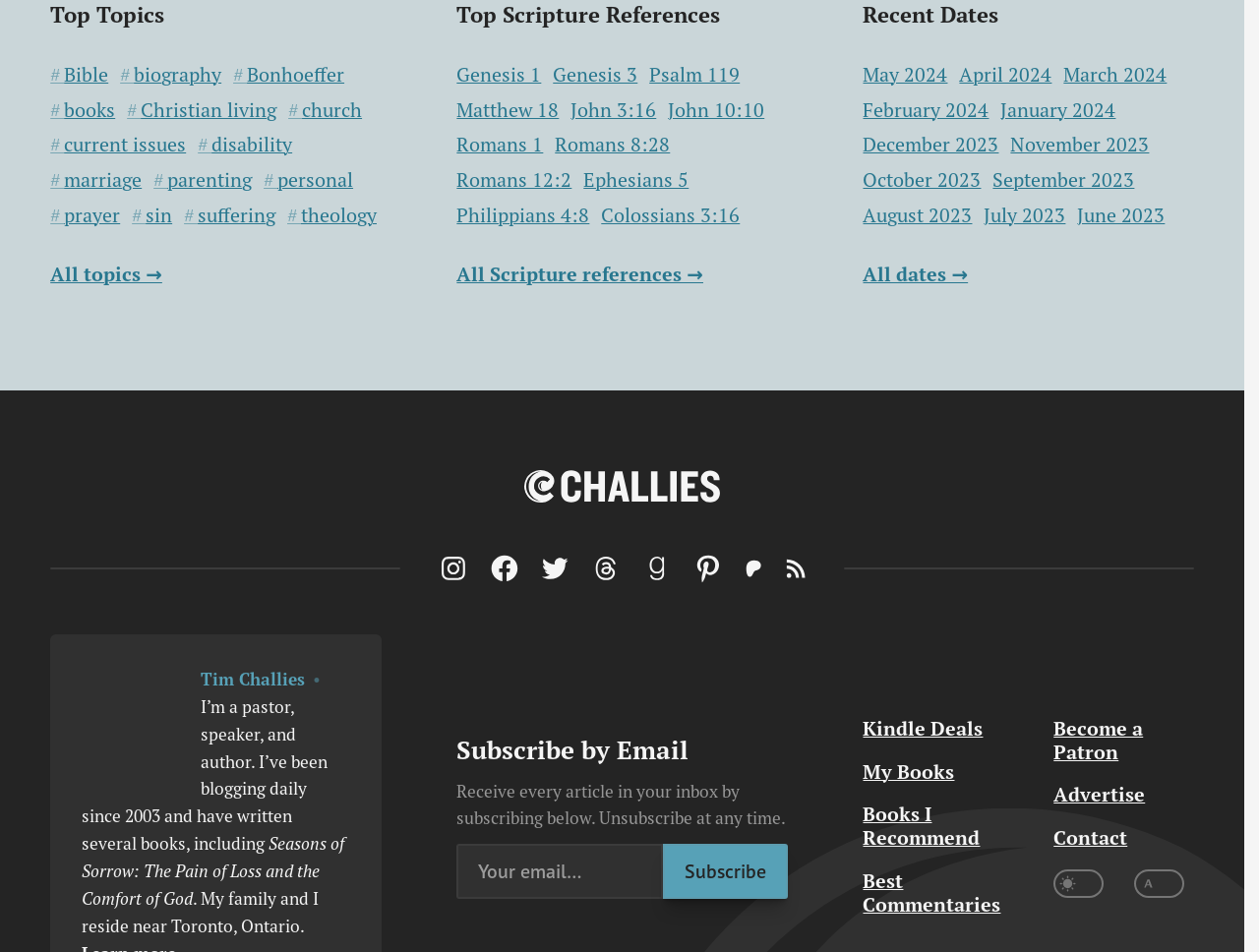Using the provided description: "name="EMAIL" placeholder="Your email…" title="Email"", find the bounding box coordinates of the corresponding UI element. The output should be four float numbers between 0 and 1, in the format [left, top, right, bottom].

[0.363, 0.887, 0.526, 0.944]